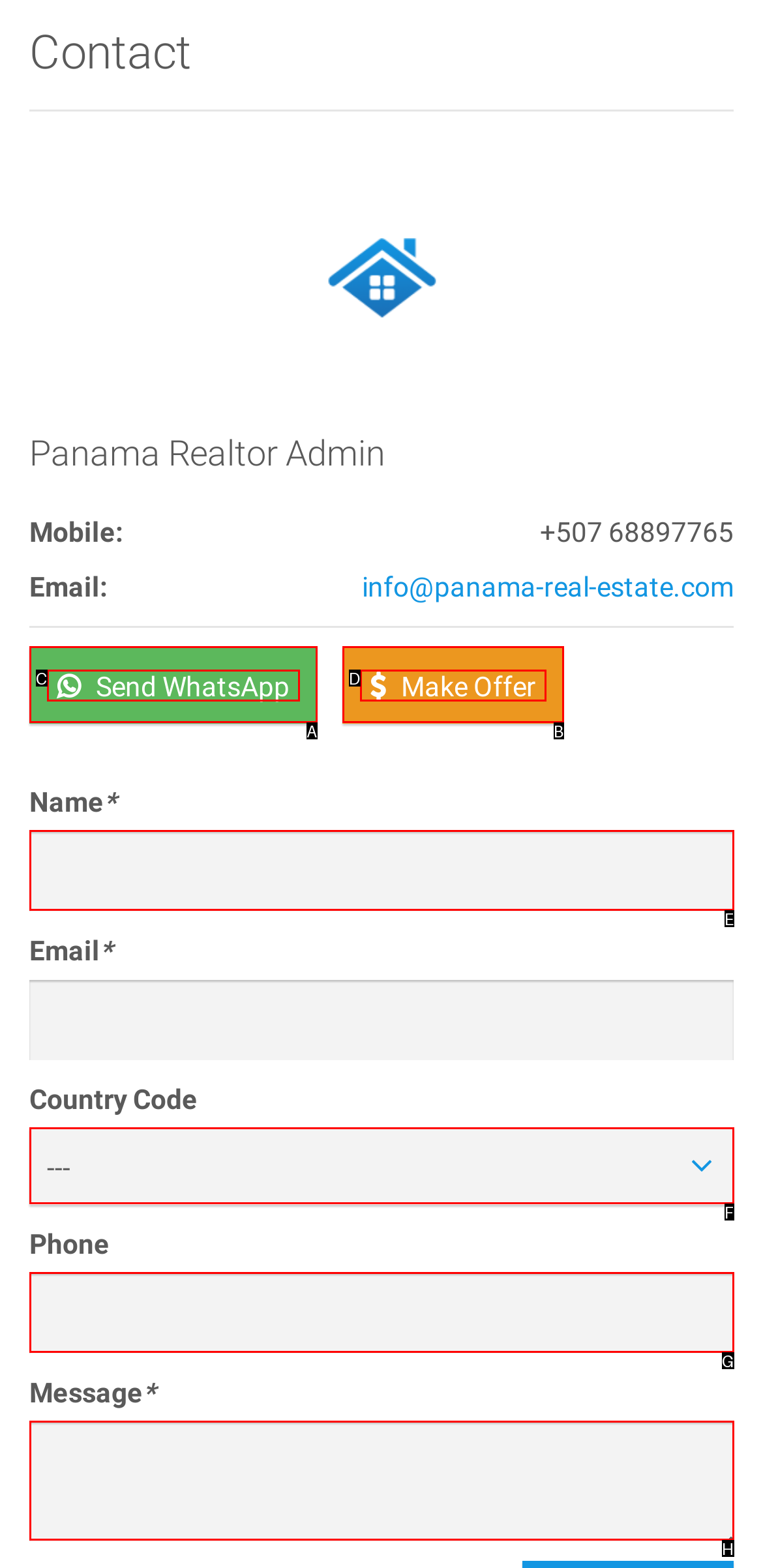Given the element description: Rainbow Packing Inc.
Pick the letter of the correct option from the list.

None